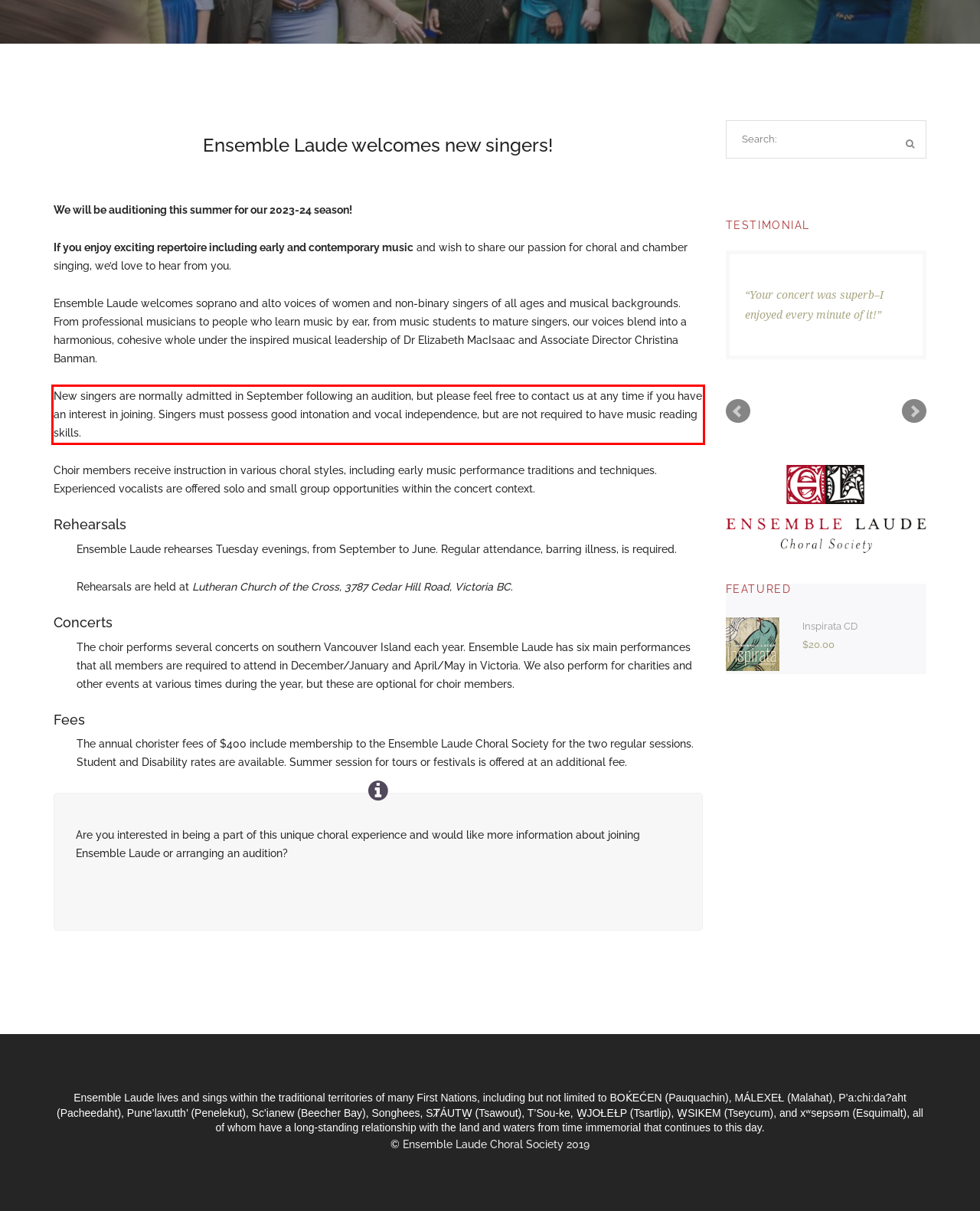In the given screenshot, locate the red bounding box and extract the text content from within it.

New singers are normally admitted in September following an audition, but please feel free to contact us at any time if you have an interest in joining. Singers must possess good intonation and vocal independence, but are not required to have music reading skills.